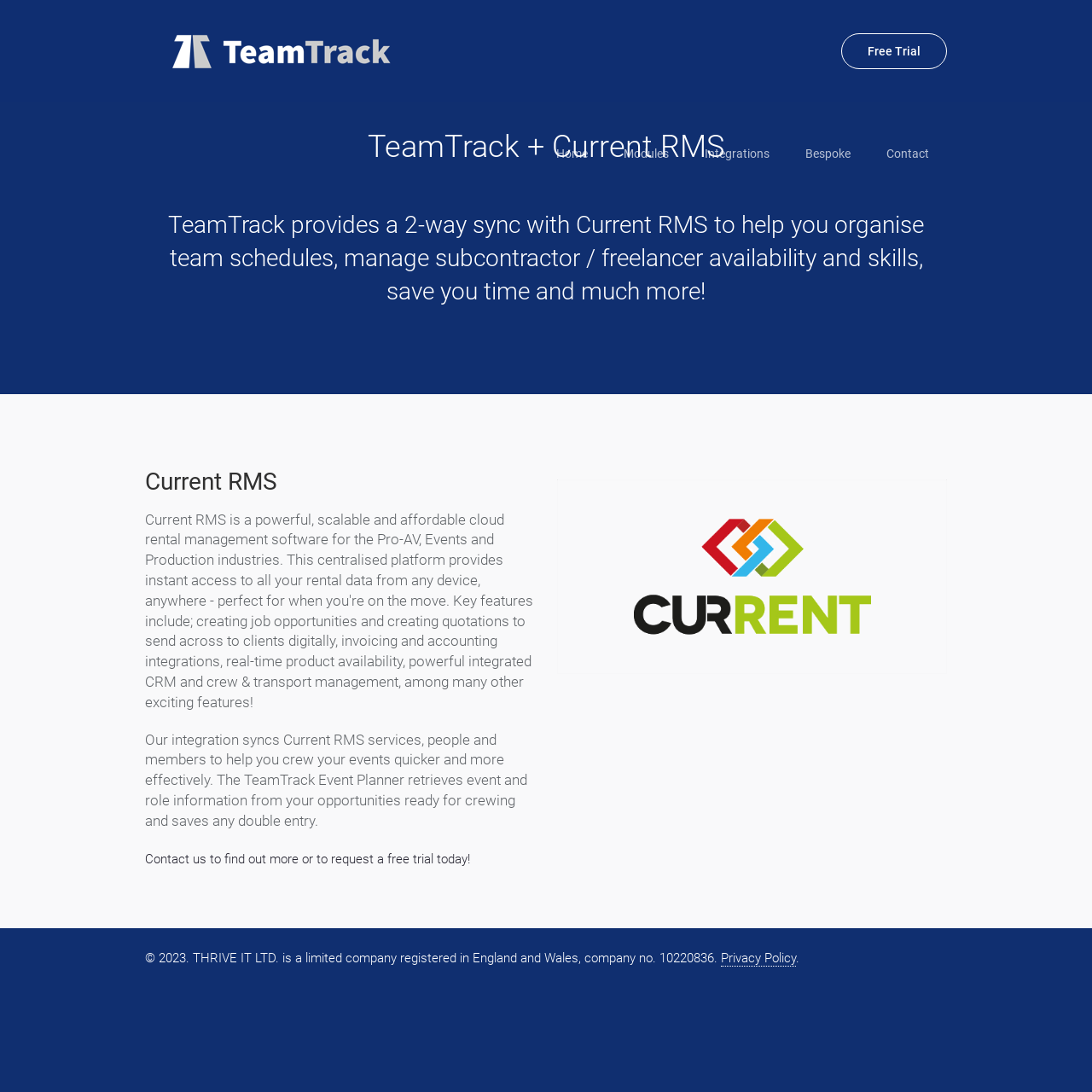What is the company registration number of THRIVE IT LTD?
Please utilize the information in the image to give a detailed response to the question.

The copyright information at the bottom of the webpage provides the company registration number of THRIVE IT LTD, which is 10220836.